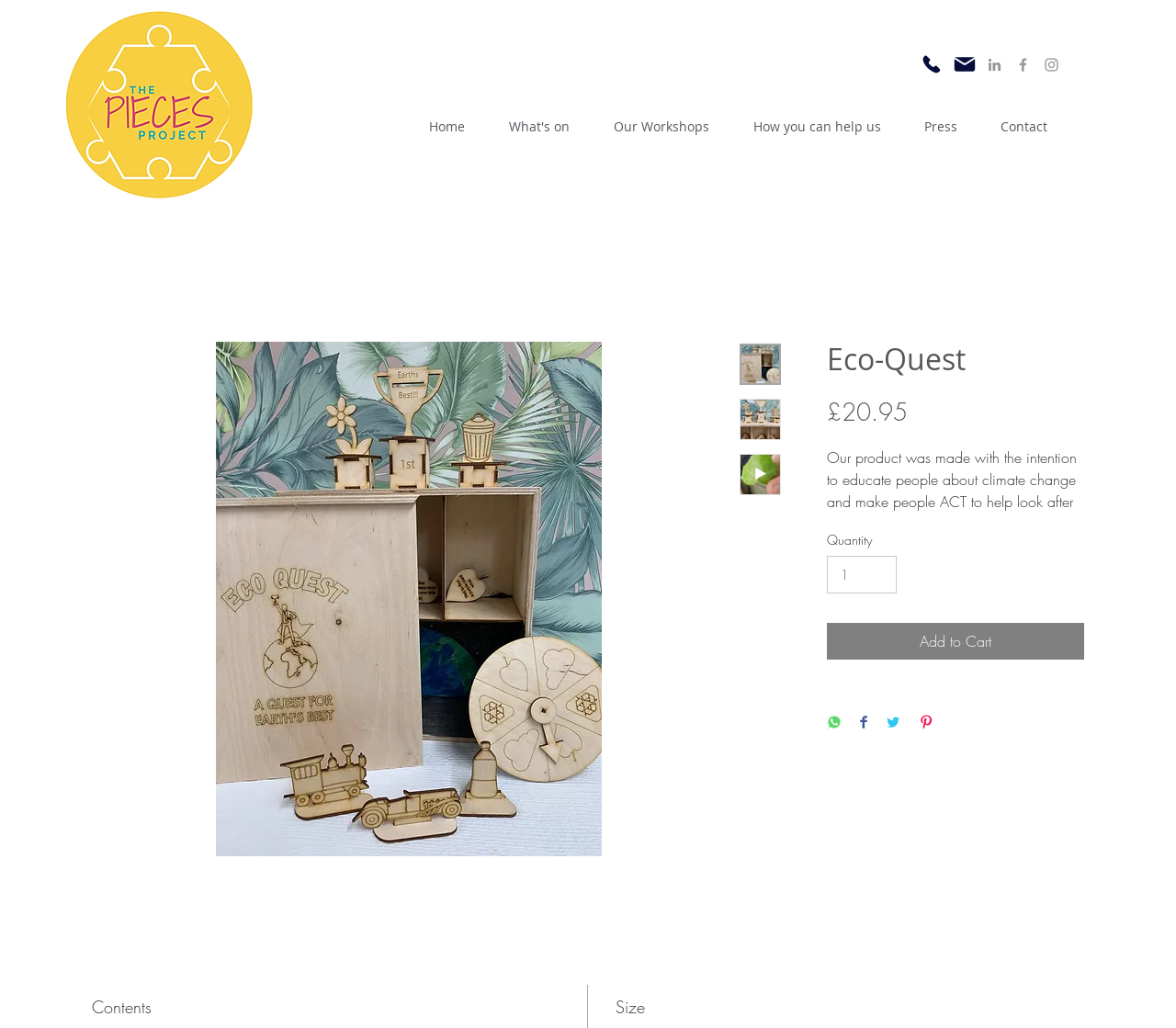Identify the bounding box coordinates for the element that needs to be clicked to fulfill this instruction: "Click the 'Home' link". Provide the coordinates in the format of four float numbers between 0 and 1: [left, top, right, bottom].

[0.339, 0.108, 0.407, 0.139]